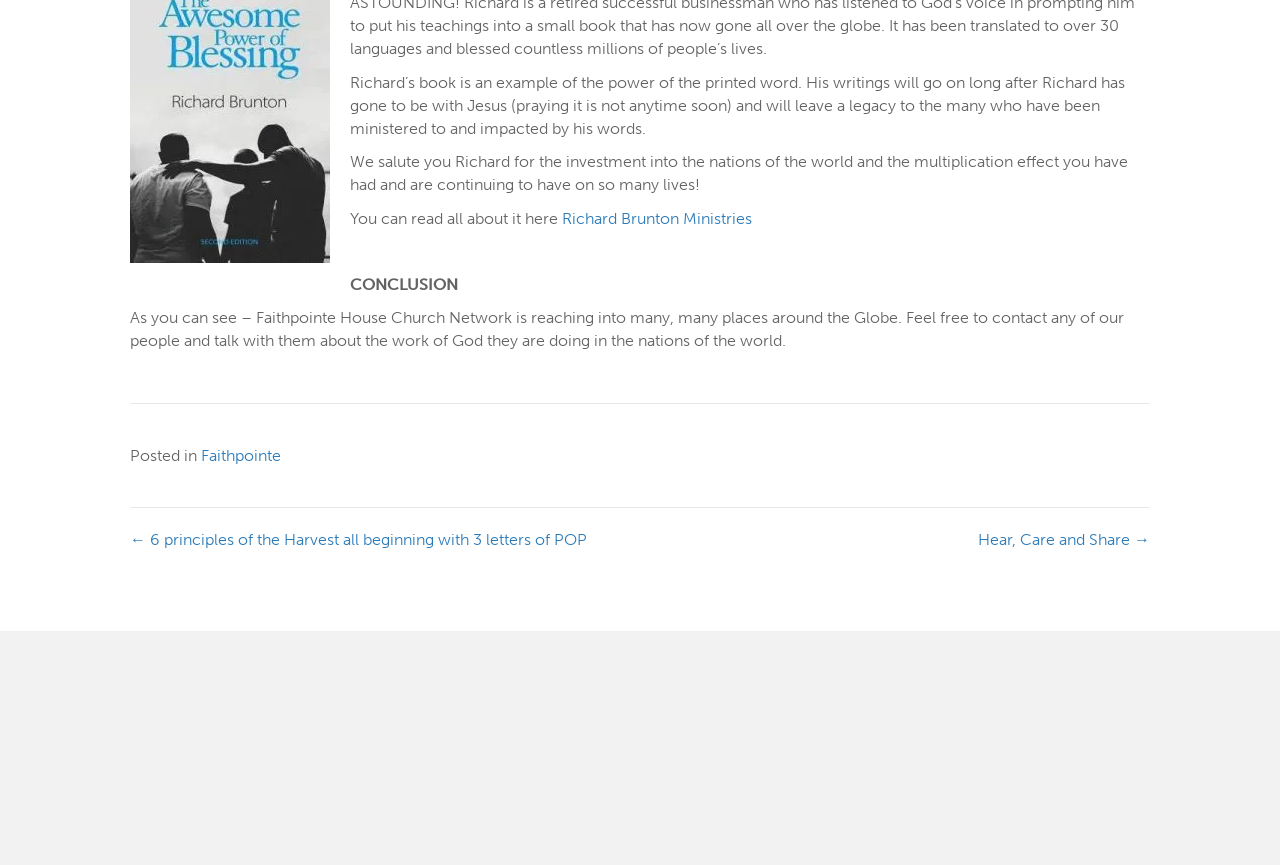Use one word or a short phrase to answer the question provided: 
What can be found on the 'About' page?

Information about the church